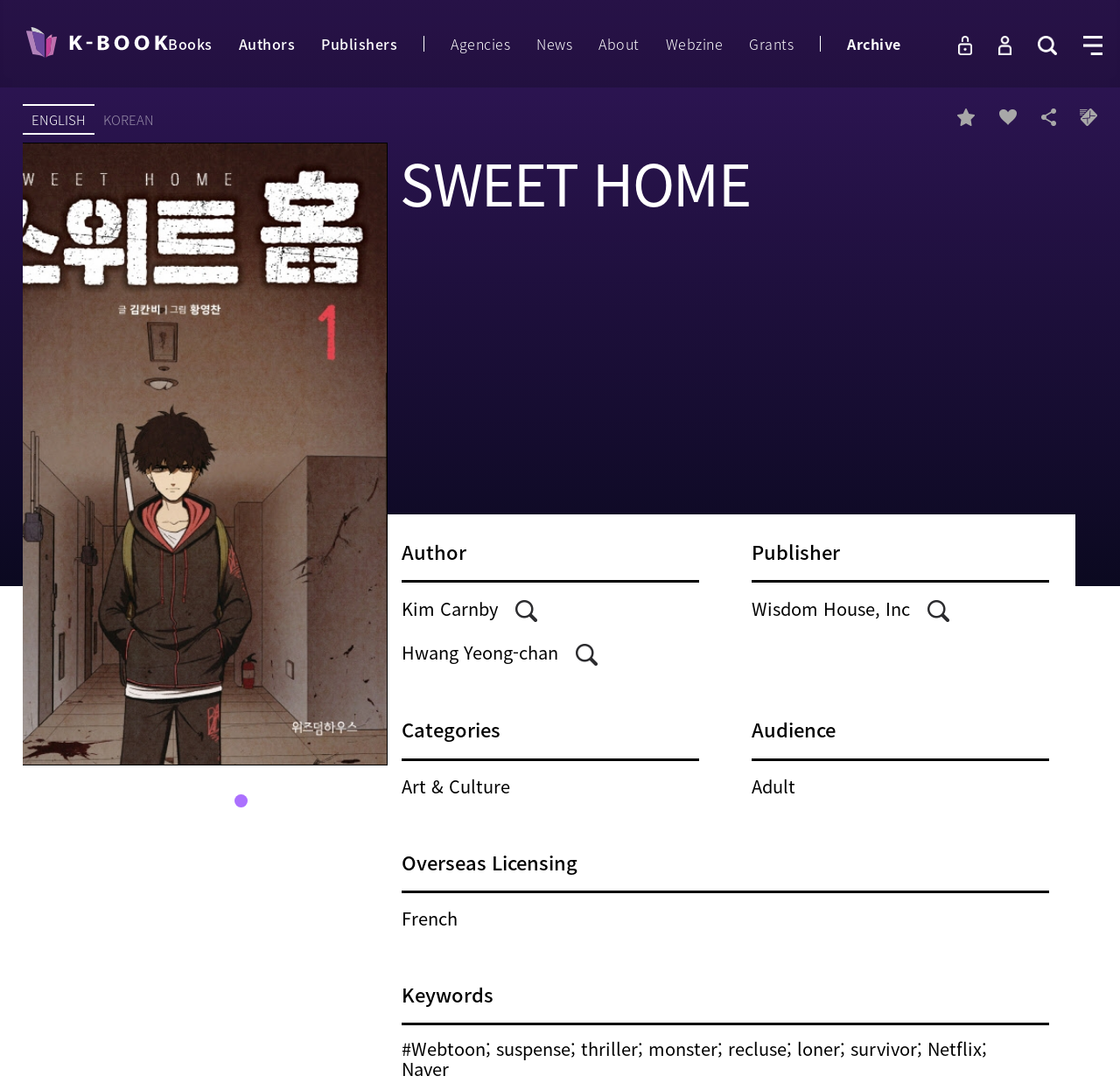What is the author of the book?
Utilize the image to construct a detailed and well-explained answer.

The author of the book is Kim Carnby, which is indicated by the static text element 'Kim Carnby' on the webpage, related to the 'Author' section.